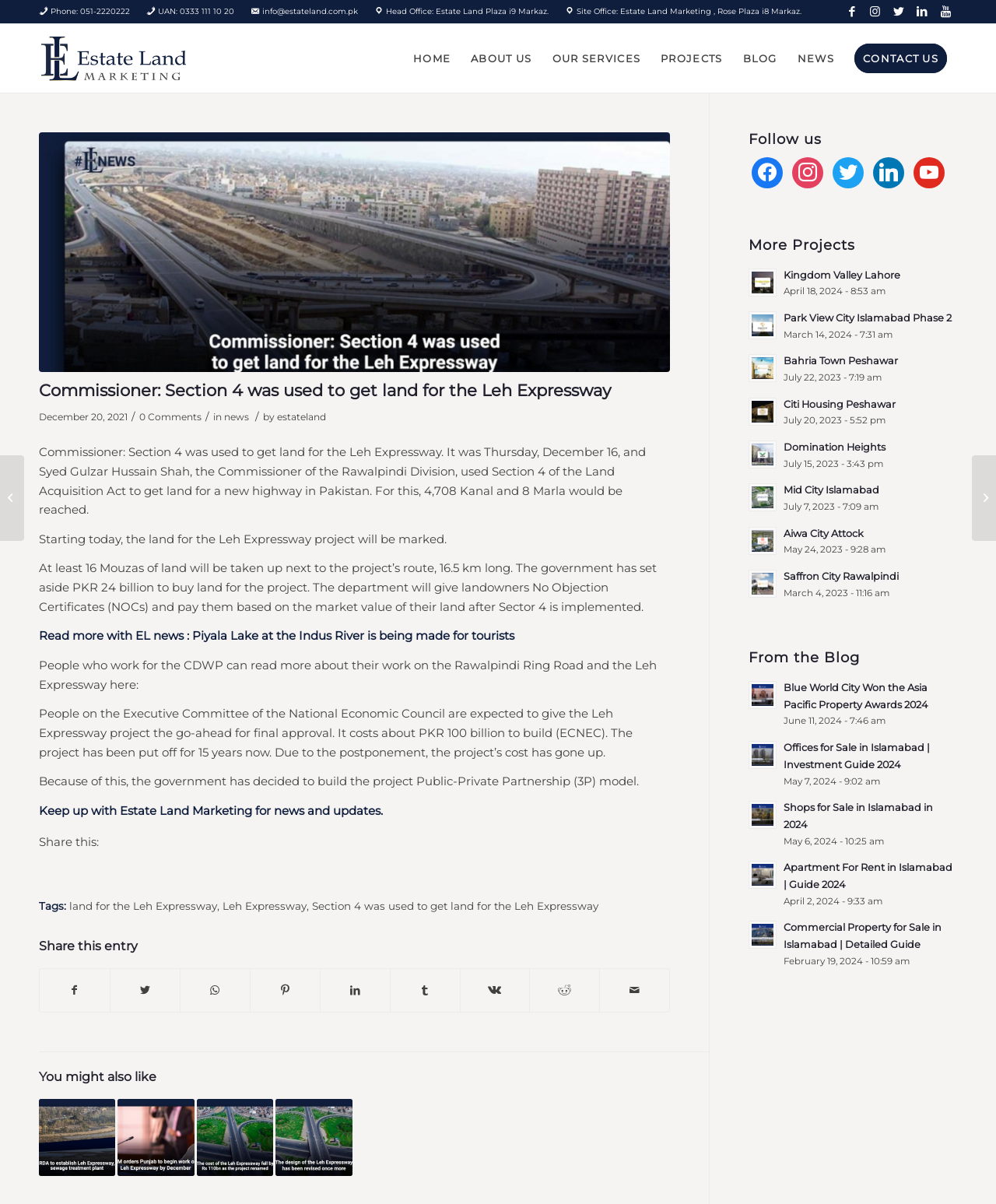Given the following UI element description: "Share on Reddit", find the bounding box coordinates in the webpage screenshot.

[0.532, 0.805, 0.602, 0.84]